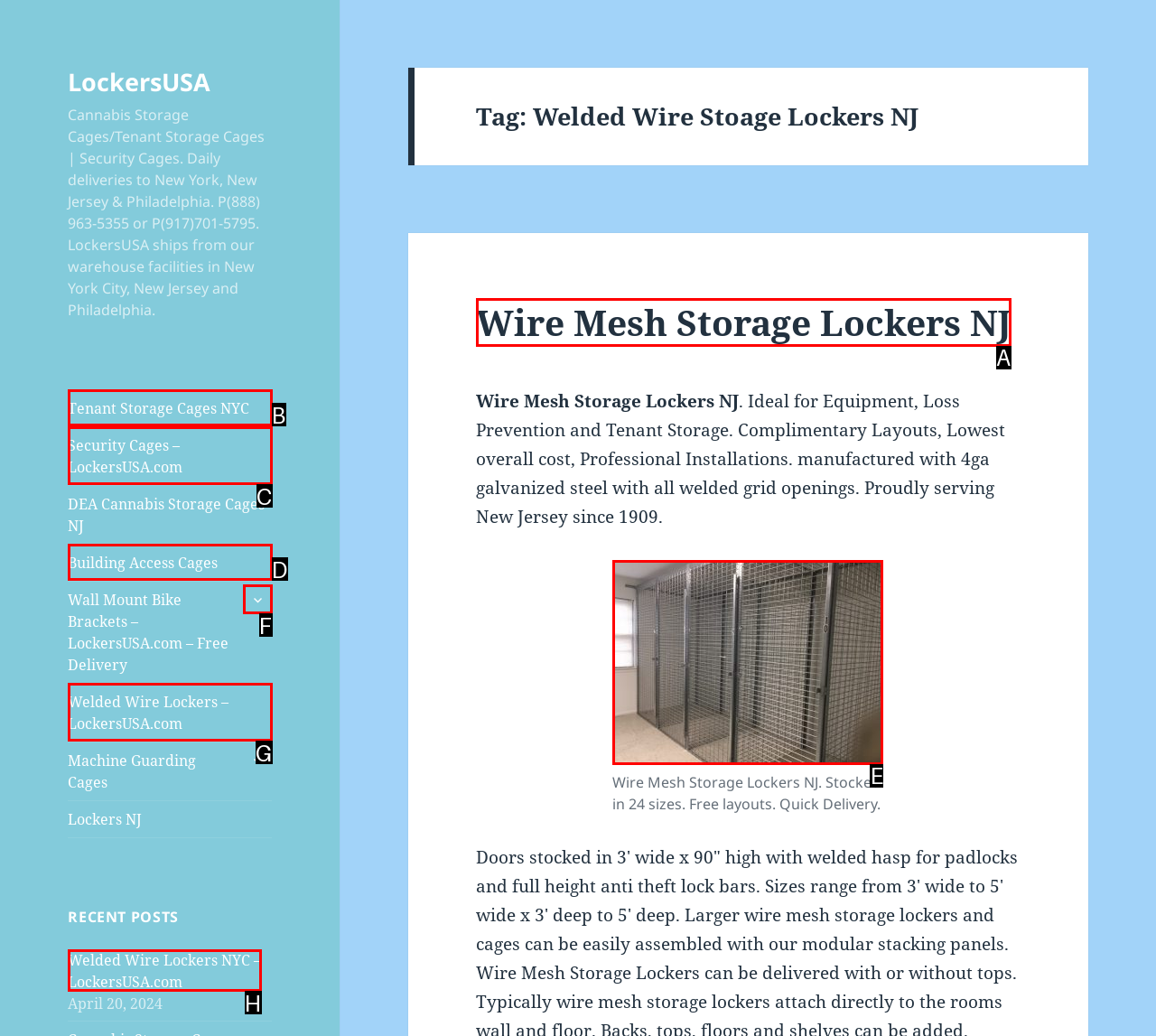Given the task: Check Wire Mesh Storage Lockers NJ, indicate which boxed UI element should be clicked. Provide your answer using the letter associated with the correct choice.

E